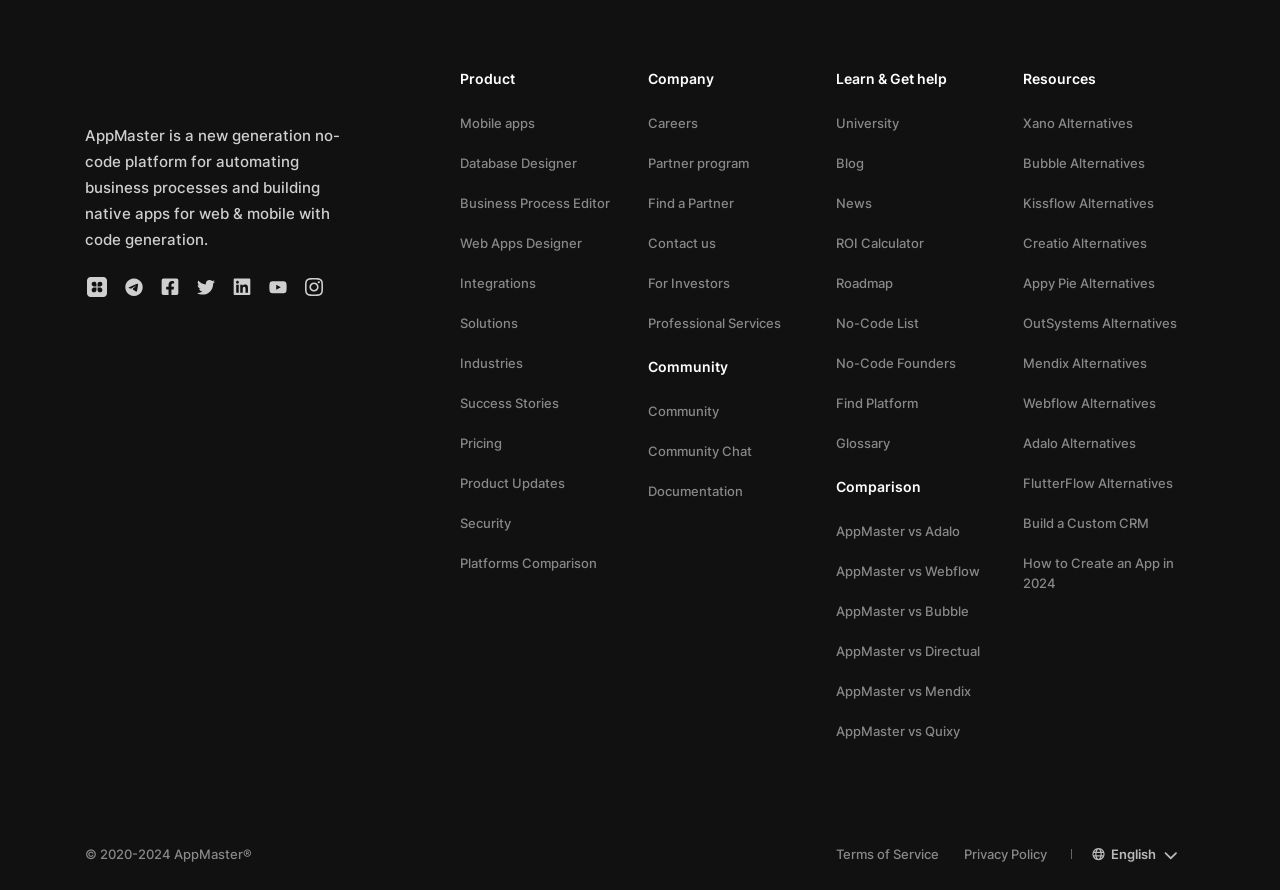Provide a brief response using a word or short phrase to this question:
What is the last item in the 'Learn & Get help' section?

Glossary